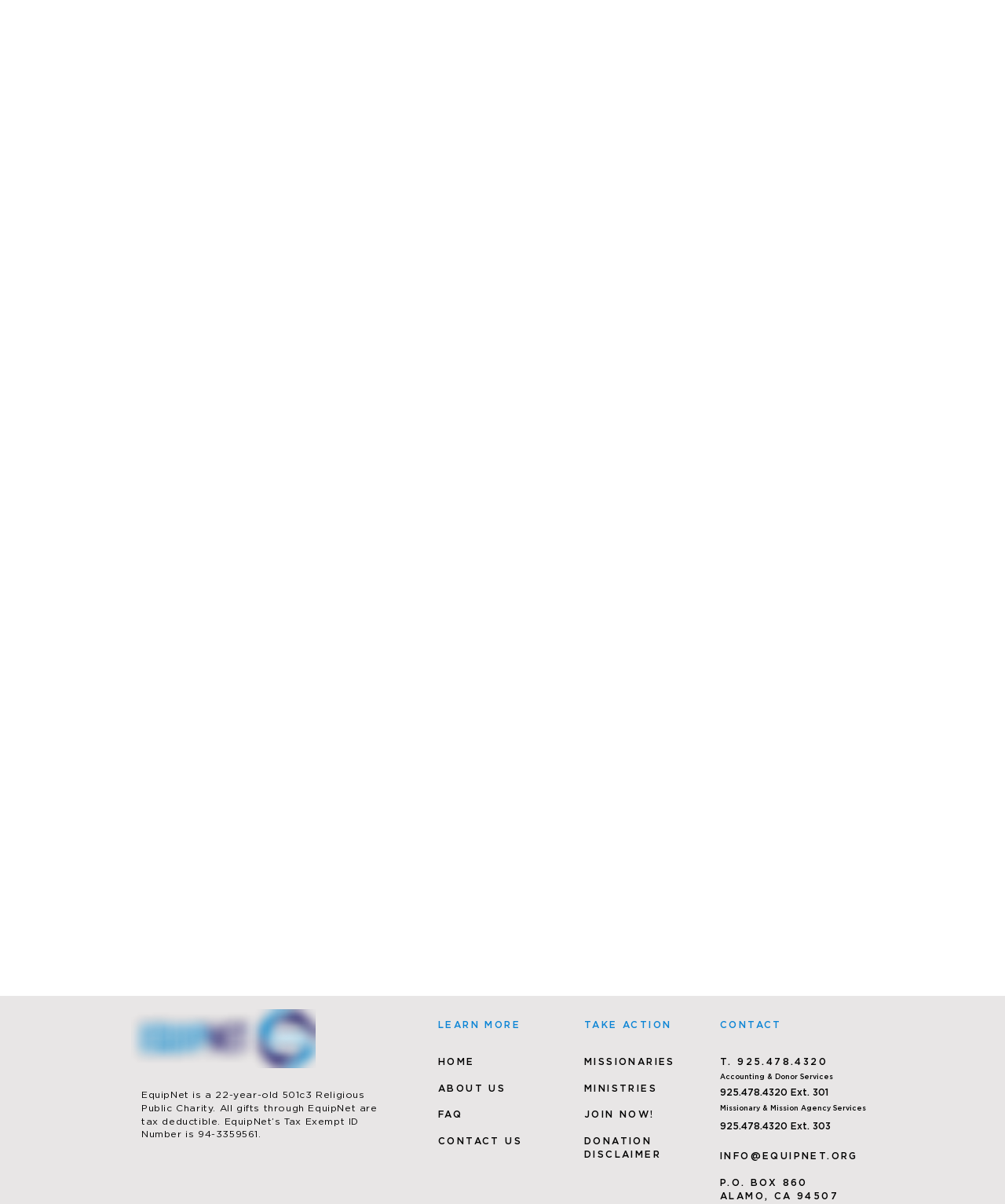Locate the UI element described by MISSIONARIES and provide its bounding box coordinates. Use the format (top-left x, top-left y, bottom-right x, bottom-right y) with all values as floating point numbers between 0 and 1.

[0.581, 0.877, 0.672, 0.886]